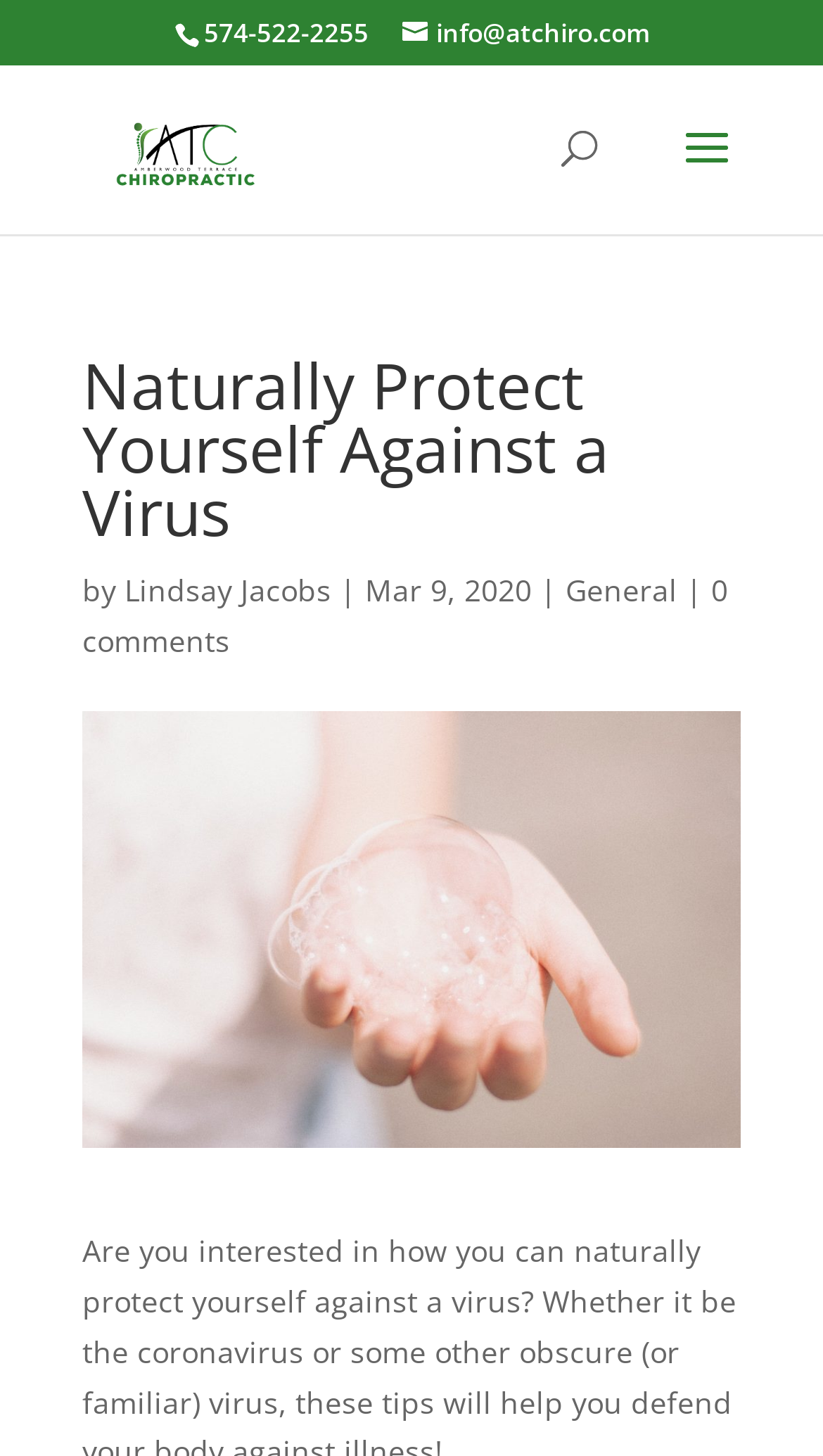Please reply to the following question with a single word or a short phrase:
What is the name of the website?

Atchiro